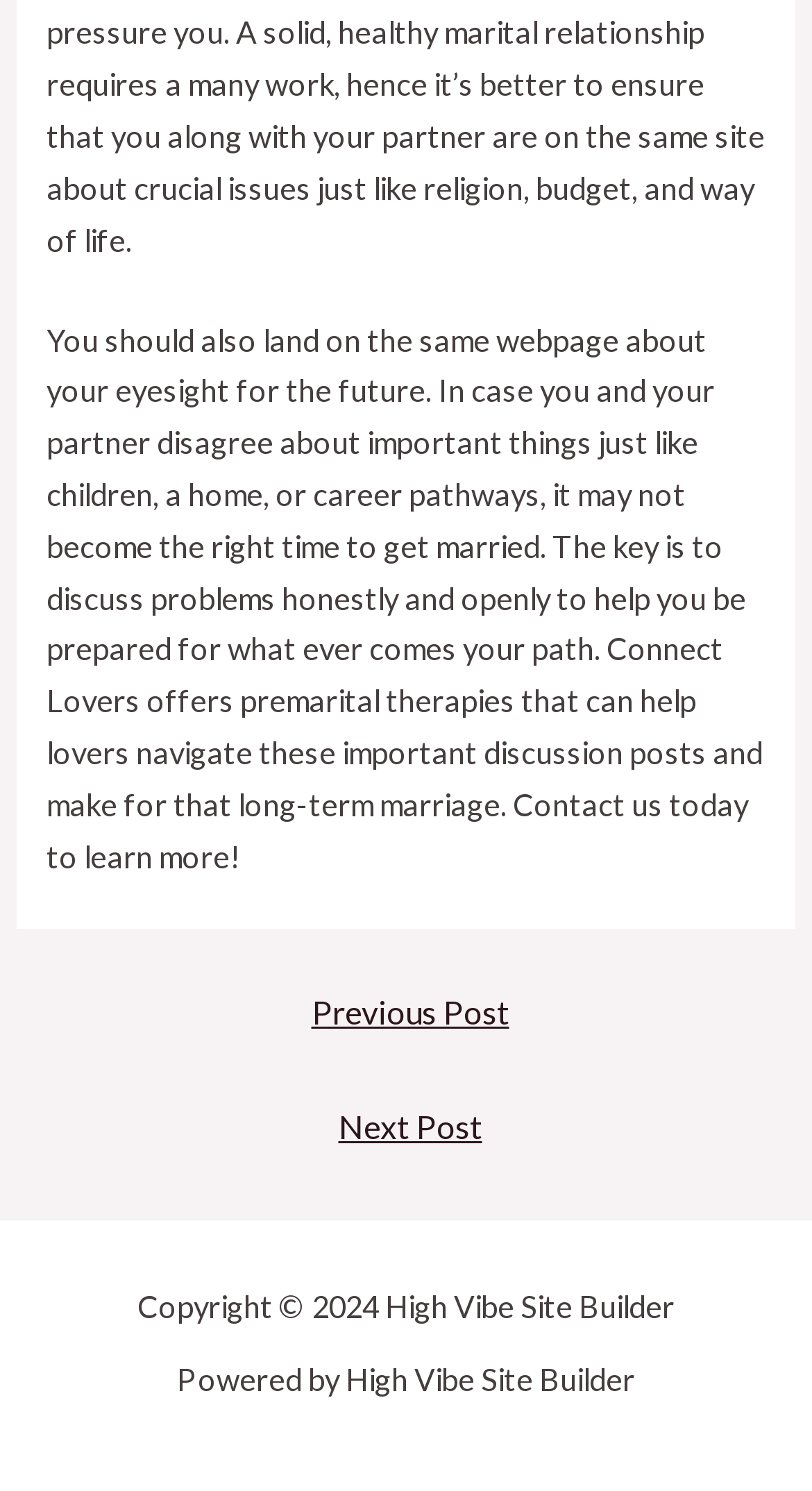Find the bounding box coordinates for the UI element that matches this description: "Next Post →".

[0.025, 0.733, 0.985, 0.784]